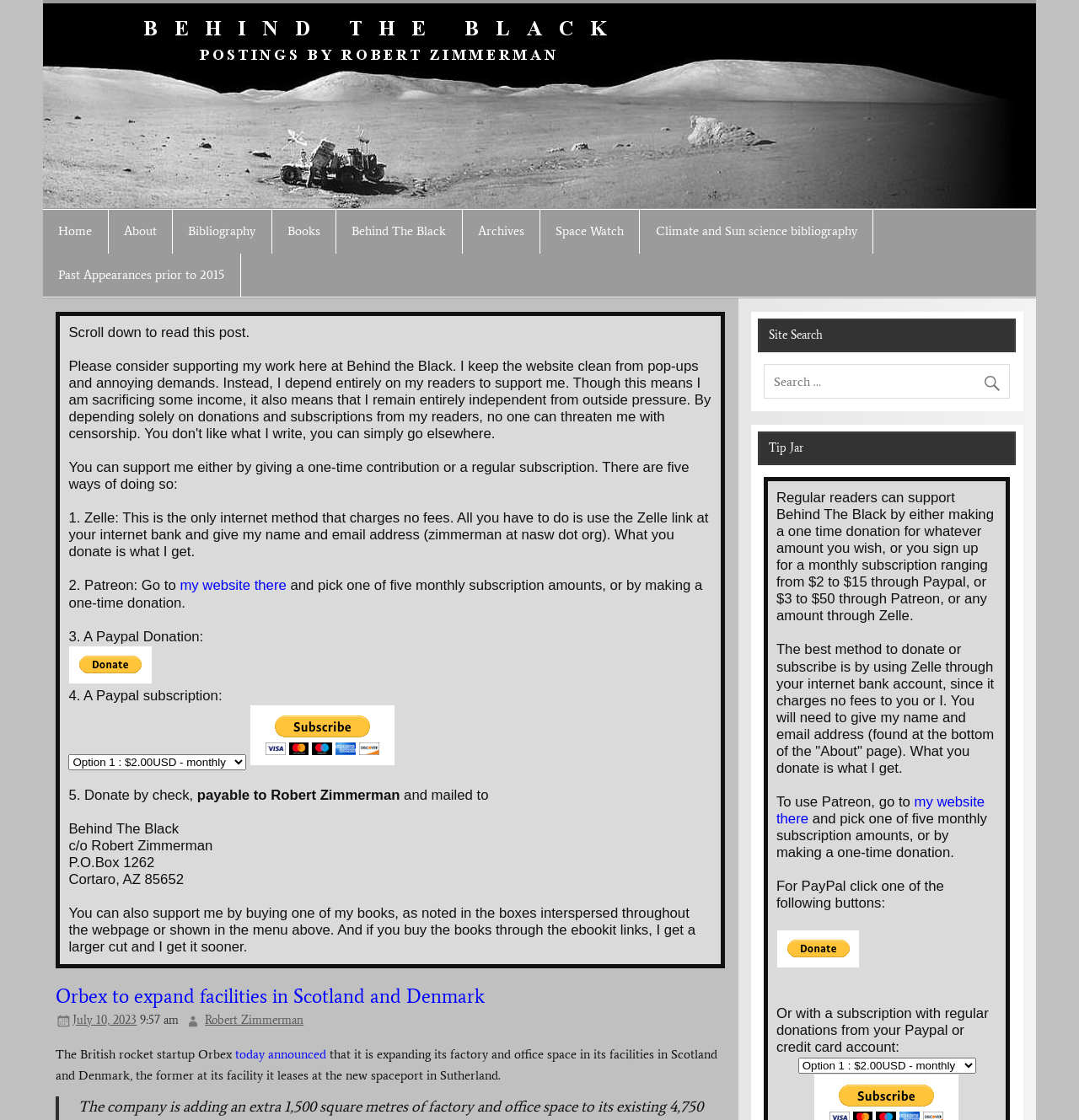Answer the question briefly using a single word or phrase: 
How many ways are there to support the author?

Five